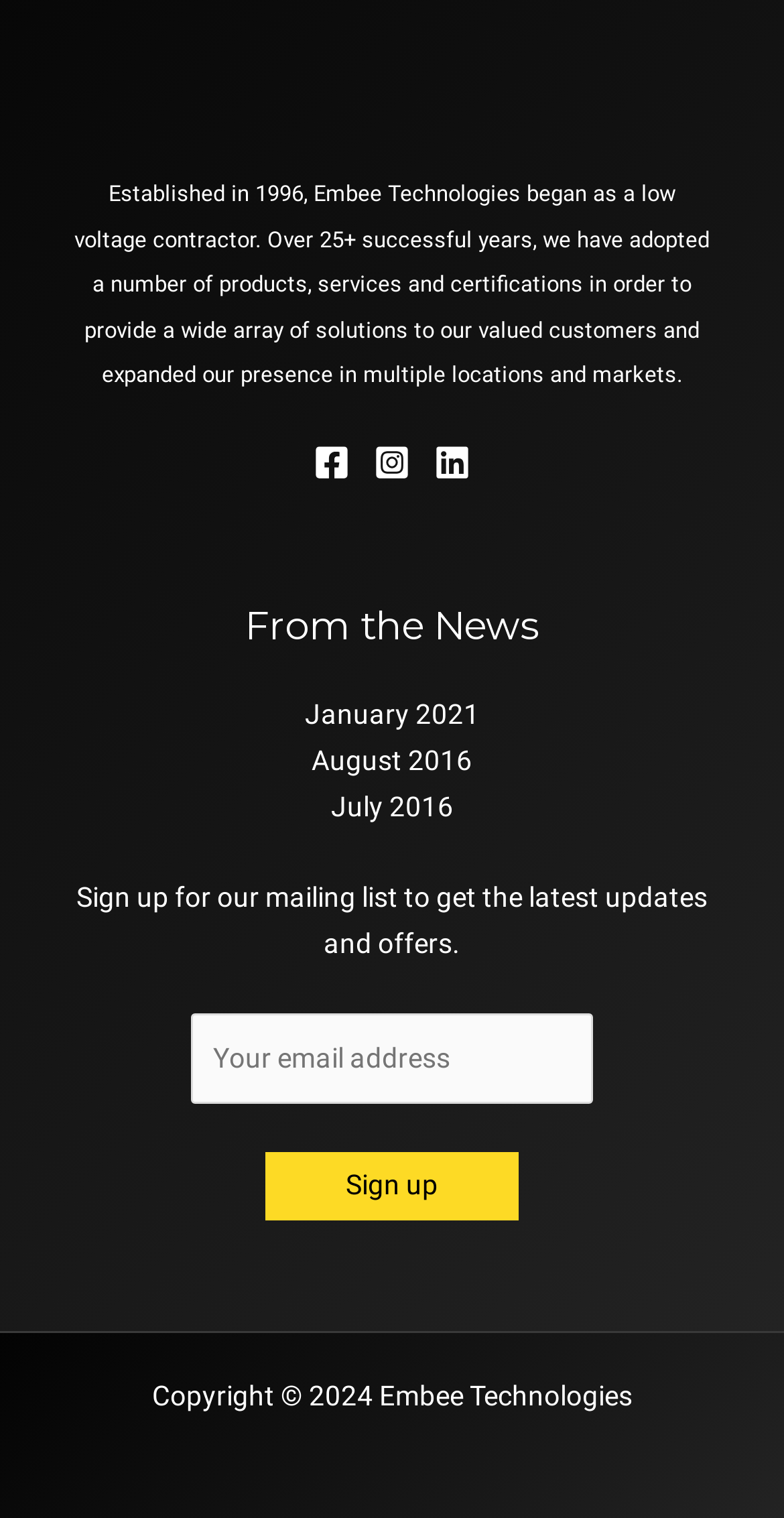Pinpoint the bounding box coordinates of the clickable area necessary to execute the following instruction: "View news from January 2021". The coordinates should be given as four float numbers between 0 and 1, namely [left, top, right, bottom].

[0.388, 0.46, 0.612, 0.481]